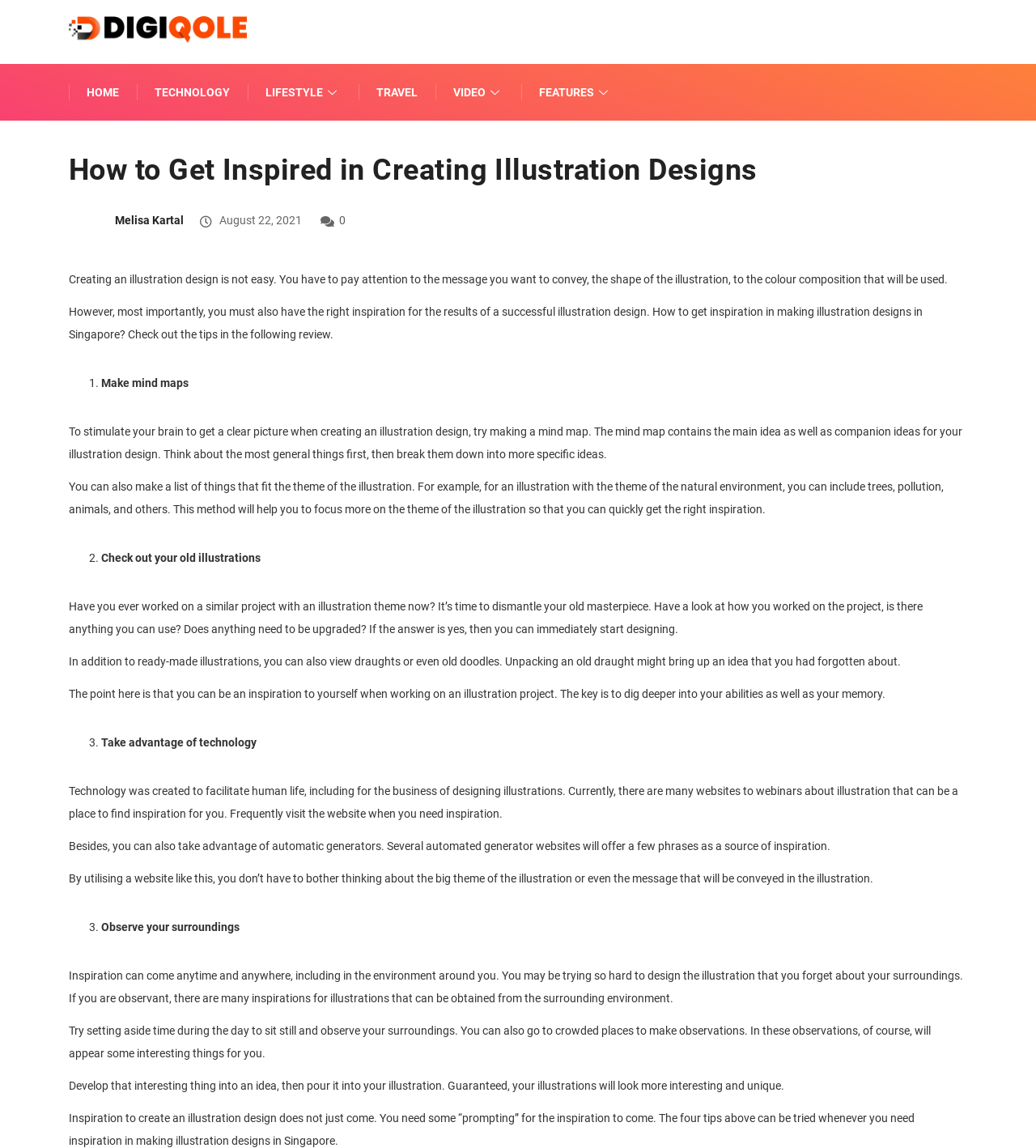From the element description: "Melisa Kartal", extract the bounding box coordinates of the UI element. The coordinates should be expressed as four float numbers between 0 and 1, in the order [left, top, right, bottom].

[0.111, 0.186, 0.177, 0.198]